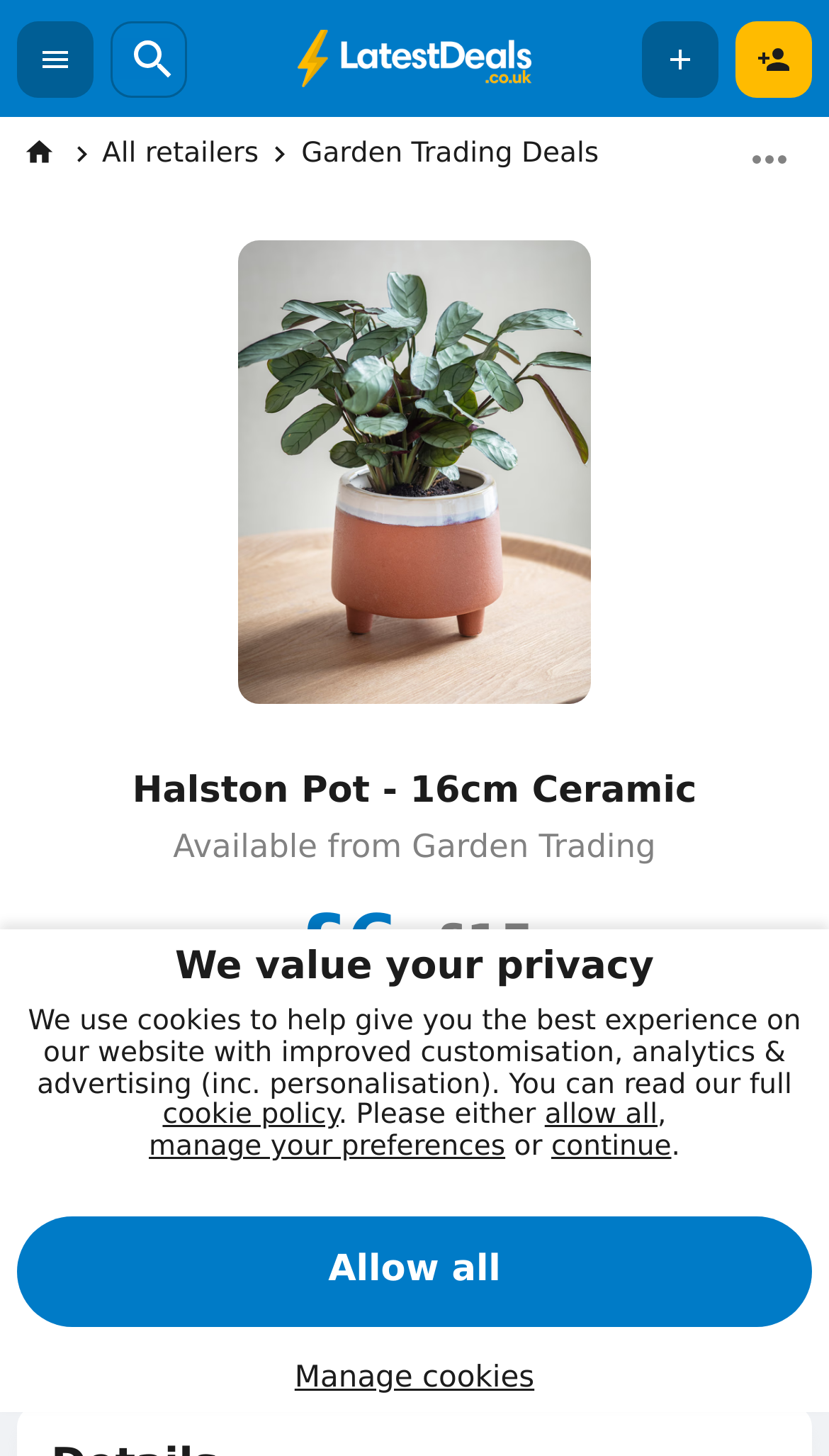Provide a single word or phrase to answer the given question: 
What is the original price of the Halston Pot?

£15